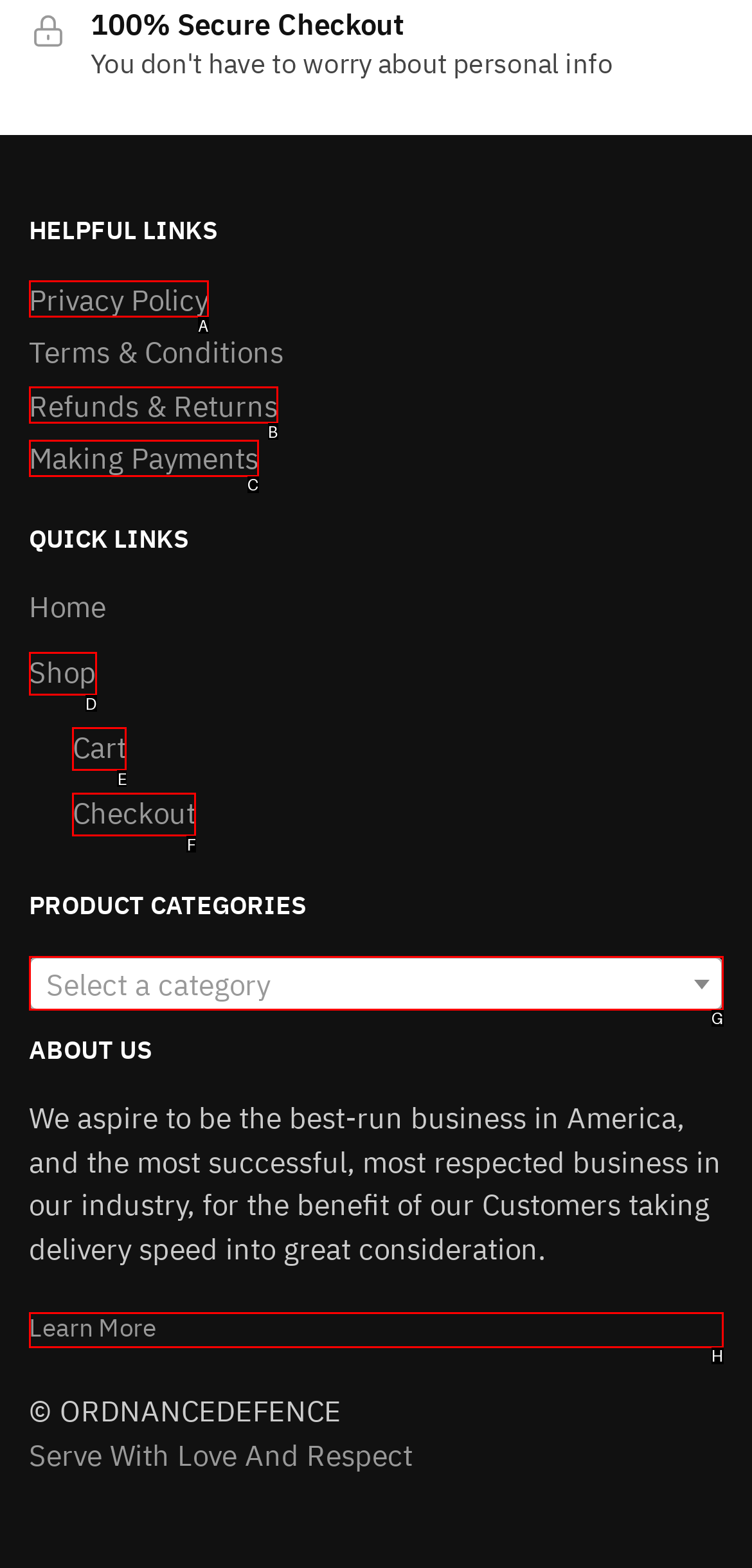Which UI element corresponds to this description: Refunds & Returns
Reply with the letter of the correct option.

B